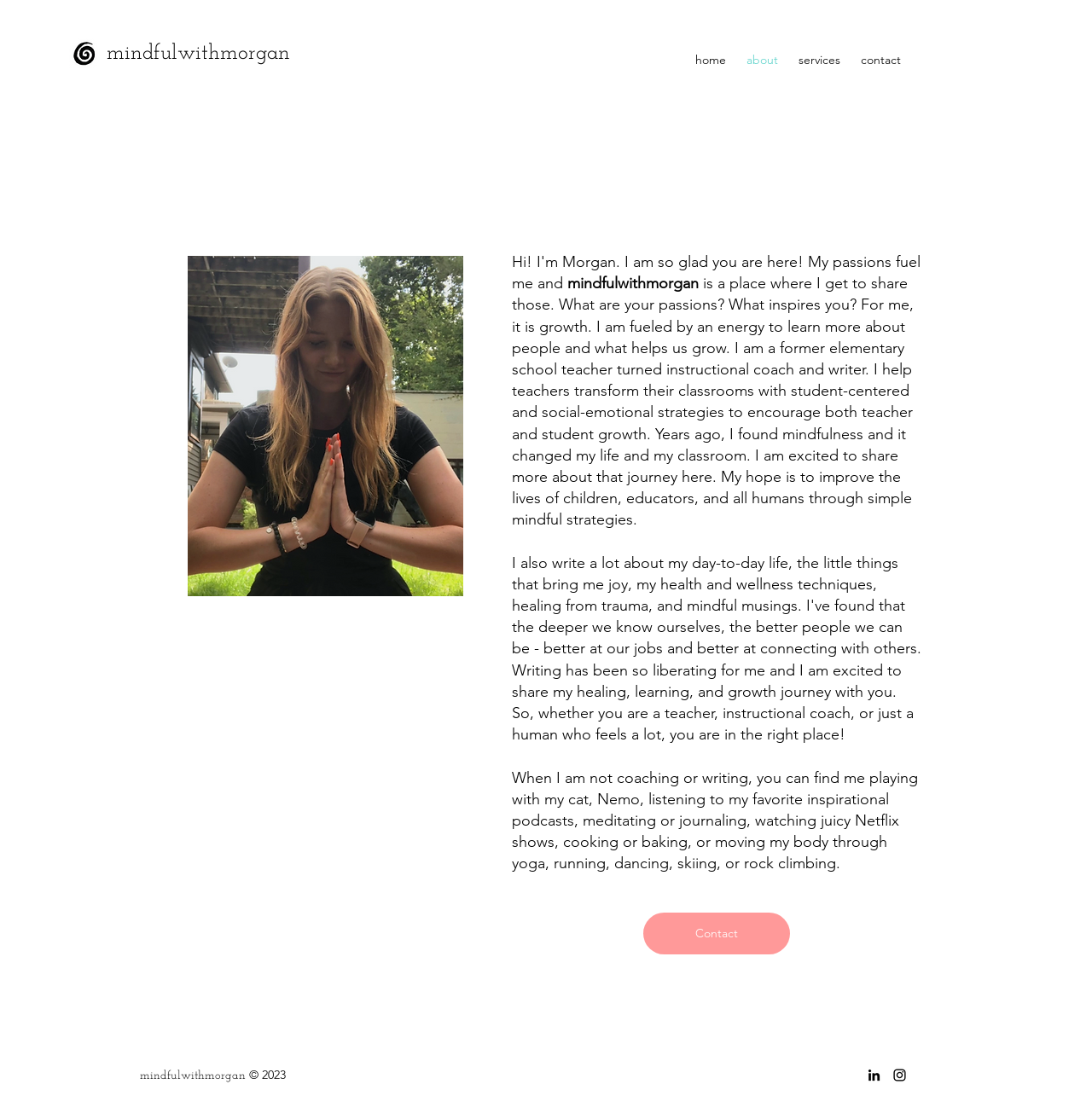Provide a single word or phrase to answer the given question: 
What is the author's passion?

growth